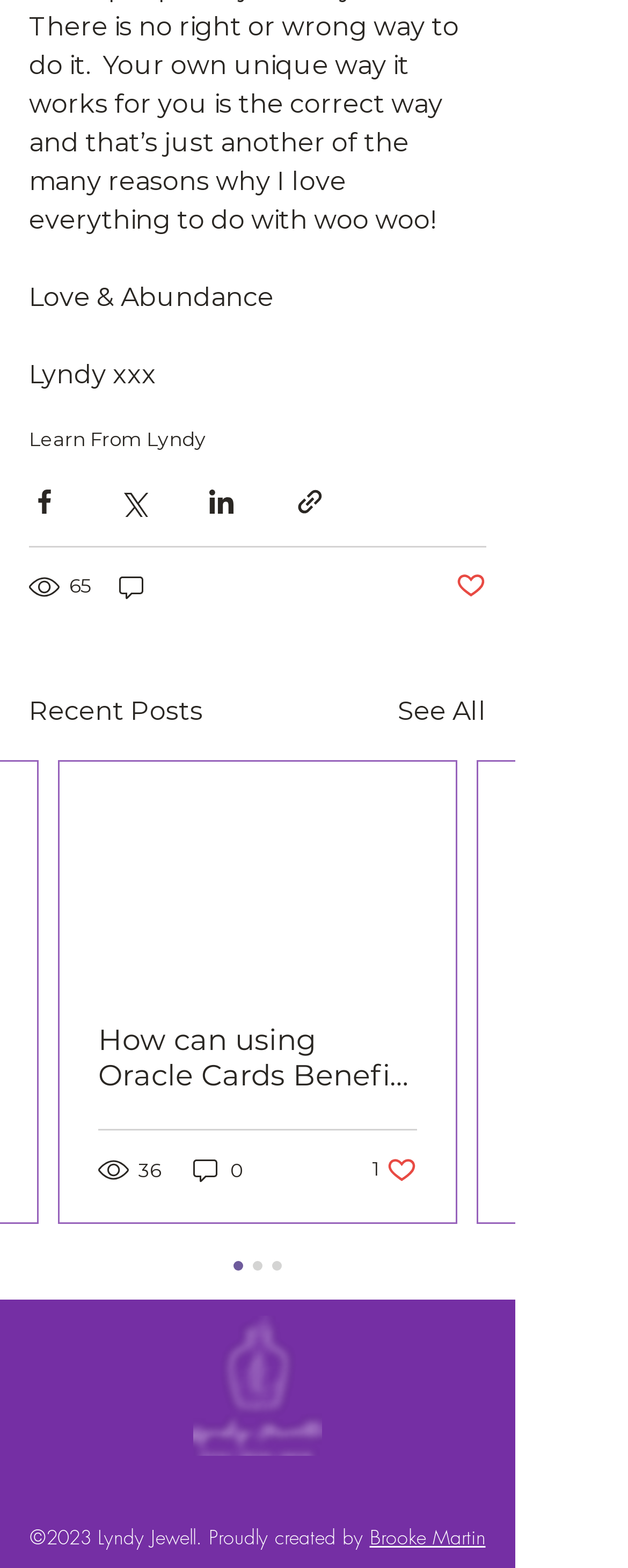Kindly respond to the following question with a single word or a brief phrase: 
Who created the webpage?

Brooke Martin